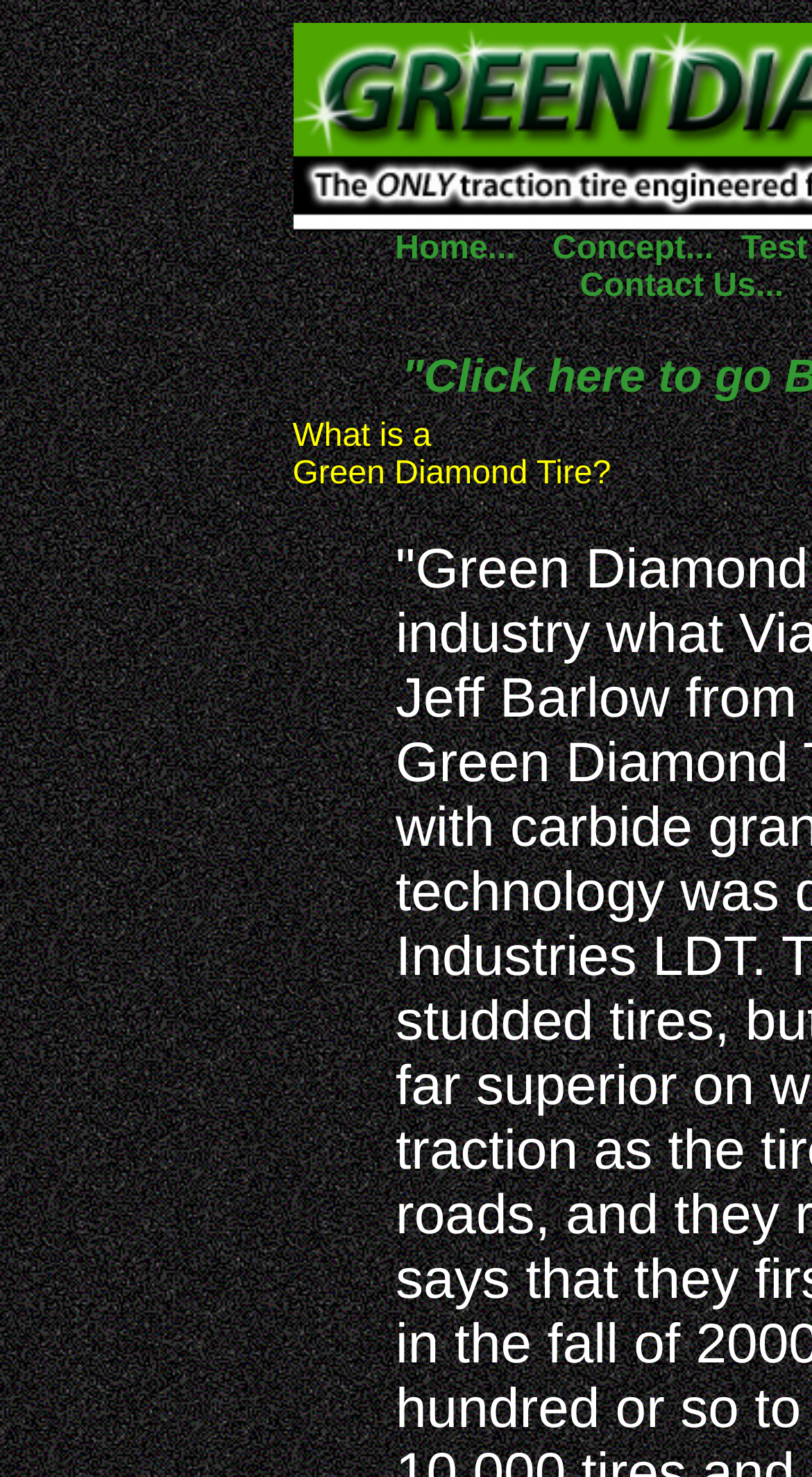Produce an extensive caption that describes everything on the webpage.

The webpage is about Green Diamond tires, a type of remolded tire with hard carbide granules embedded in the tread. At the top, there is a navigation menu with three links: "Home" on the left, "Concept" in the middle, and "Contact Us" on the right. 

Below the navigation menu, there is a section with a heading that asks "What is a Green Diamond Tire?" The text is divided into two lines, with "What is a" on the first line and "Green Diamond Tire?" on the second line. The heading is centered on the page, with the text "What is a" starting from the left and "Green Diamond Tire?" extending towards the right.